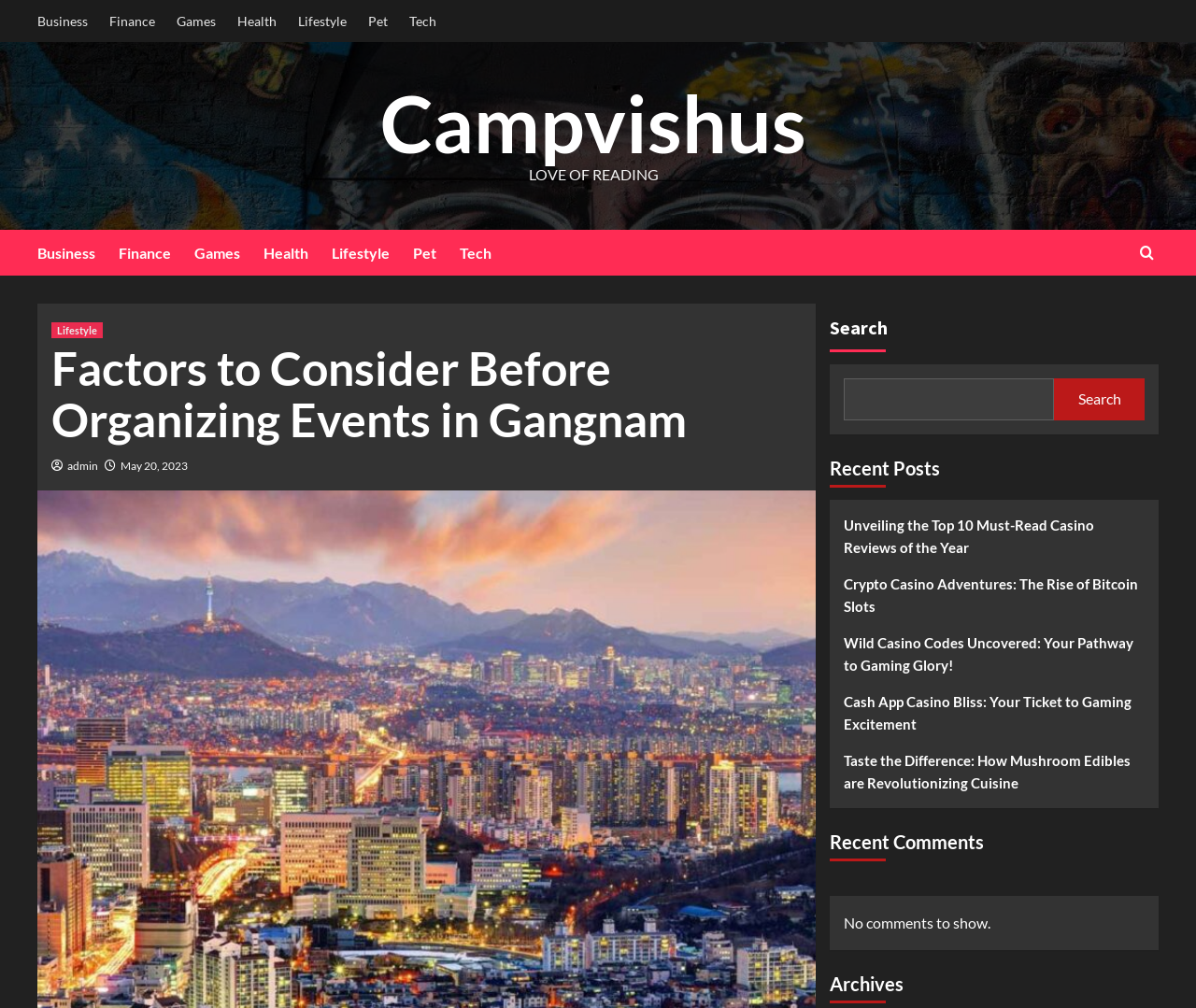Locate the bounding box coordinates of the clickable region necessary to complete the following instruction: "View the 'Recent Posts'". Provide the coordinates in the format of four float numbers between 0 and 1, i.e., [left, top, right, bottom].

[0.693, 0.449, 0.786, 0.483]